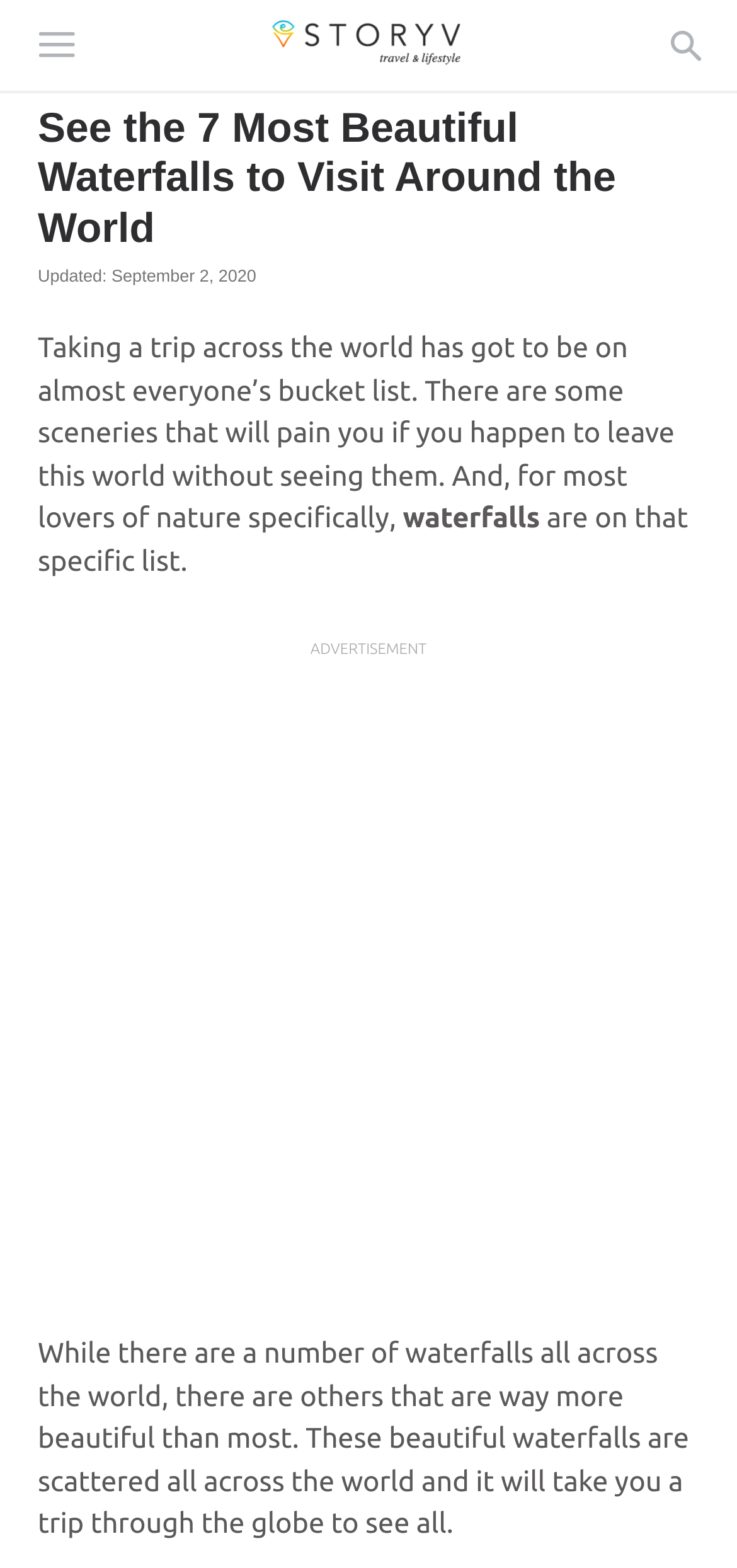Locate the bounding box coordinates of the UI element described by: "aria-label="Advertisement" name="aswift_1" title="Advertisement"". Provide the coordinates as four float numbers between 0 and 1, formatted as [left, top, right, bottom].

[0.0, 0.422, 1.0, 0.814]